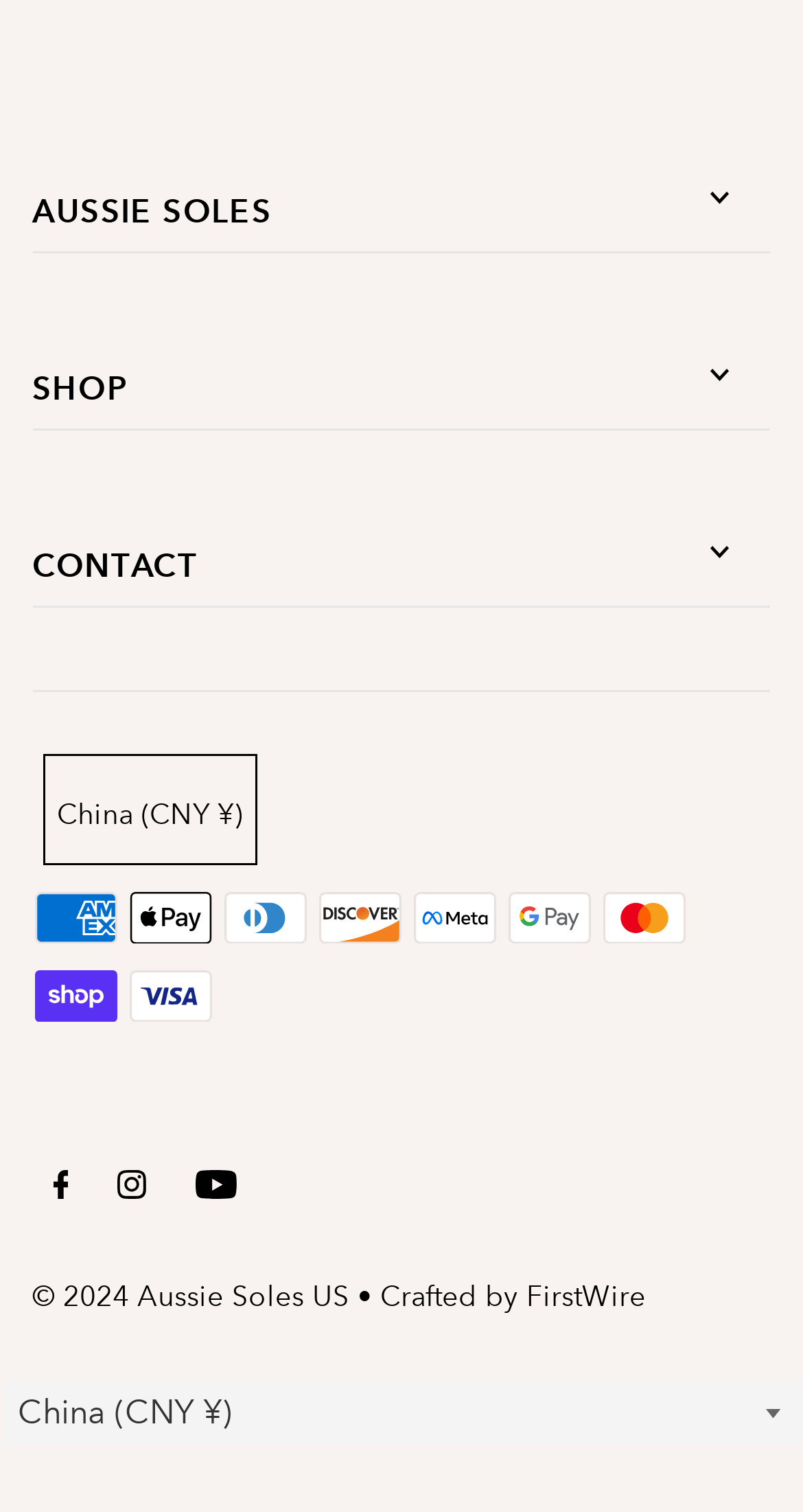Answer in one word or a short phrase: 
What can be selected from the dropdown?

Country/region